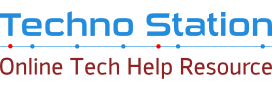Provide a comprehensive description of the image.

The image showcases the logo for "Techno Station," an online technology help resource. The logo features the name "Techno Station" prominently displayed in bold blue letters, conveying a sense of modernity and technological focus. Beneath the name, the tagline "Online Tech Help Resource" is presented in a contrasting red color, indicating the purpose of the platform: to provide assistance and guidance in technology-related matters. This visual representation reflects the site's mission to be a reliable source for tech support and knowledge, appealing to a diverse audience seeking help with technology. The design elements, including dotted lines, enhance the logo's tech-savvy aesthetic, reinforcing its connection to digital resources and innovation.